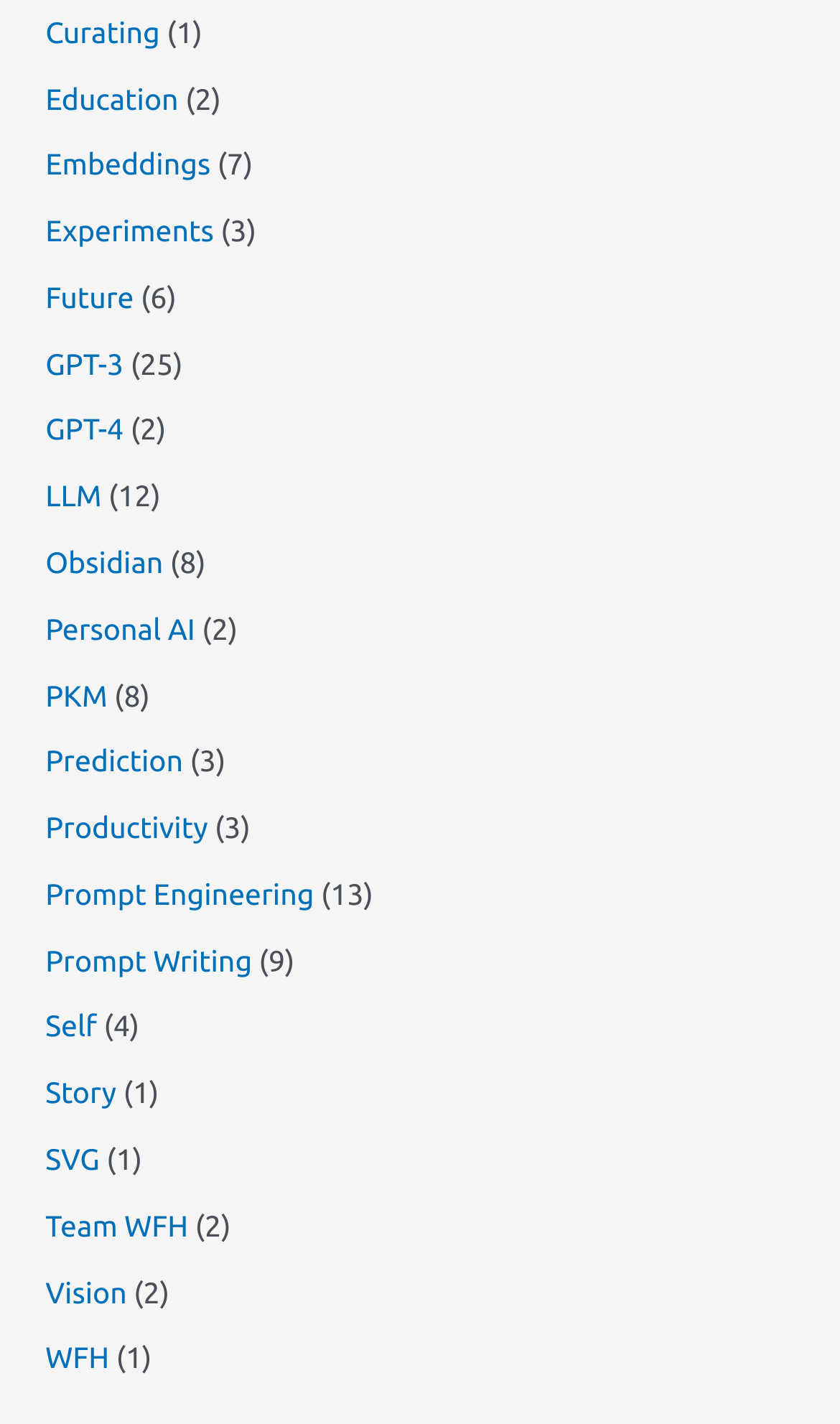Given the element description Vision, identify the bounding box coordinates for the UI element on the webpage screenshot. The format should be (top-left x, top-left y, bottom-right x, bottom-right y), with values between 0 and 1.

[0.054, 0.895, 0.151, 0.919]